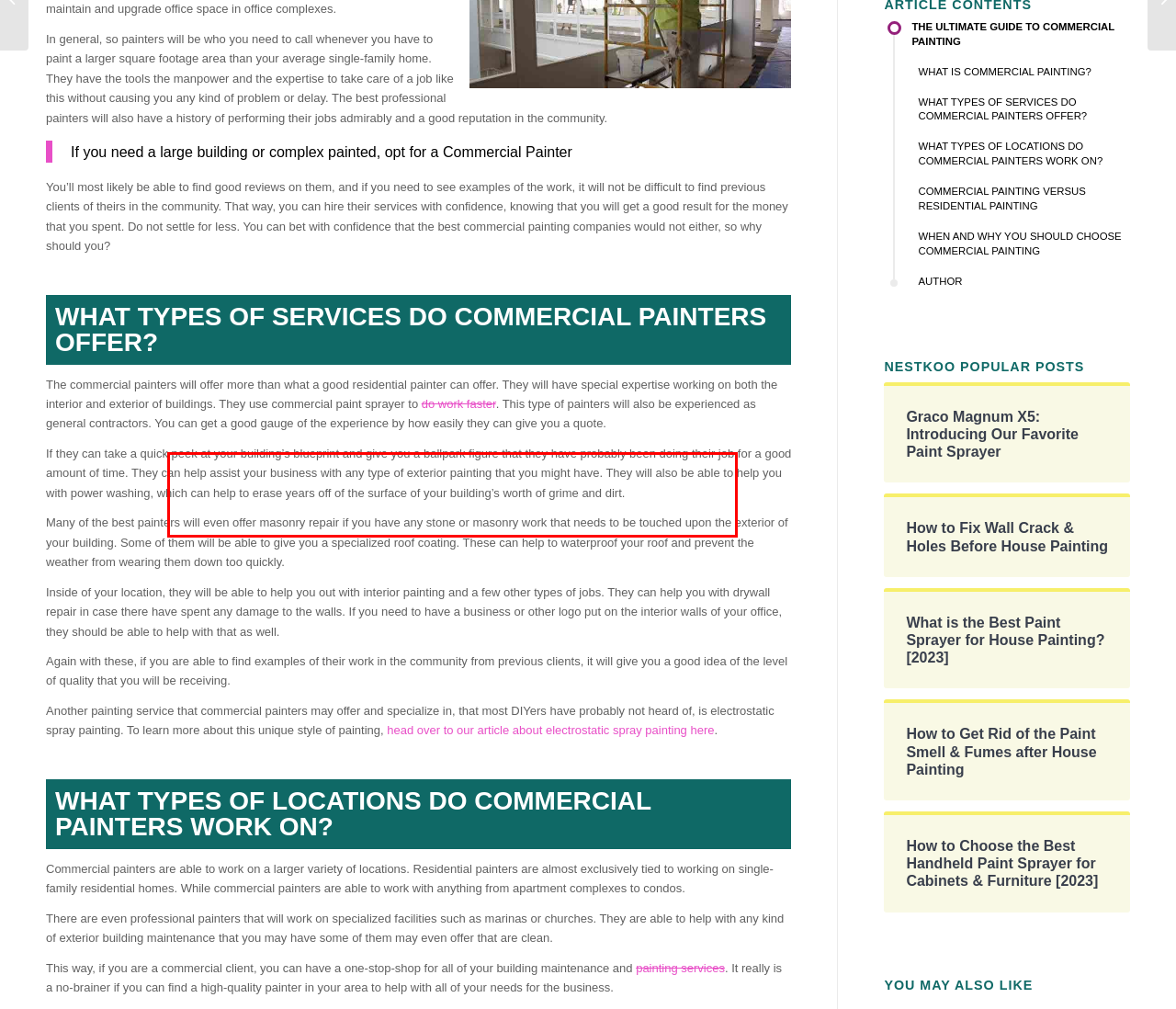Given a webpage screenshot, identify the text inside the red bounding box using OCR and extract it.

The commercial painters will offer more than what a good residential painter can offer. They will have special expertise working on both the interior and exterior of buildings. They use commercial paint sprayer to do work faster. This type of painters will also be experienced as general contractors. You can get a good gauge of the experience by how easily they can give you a quote.